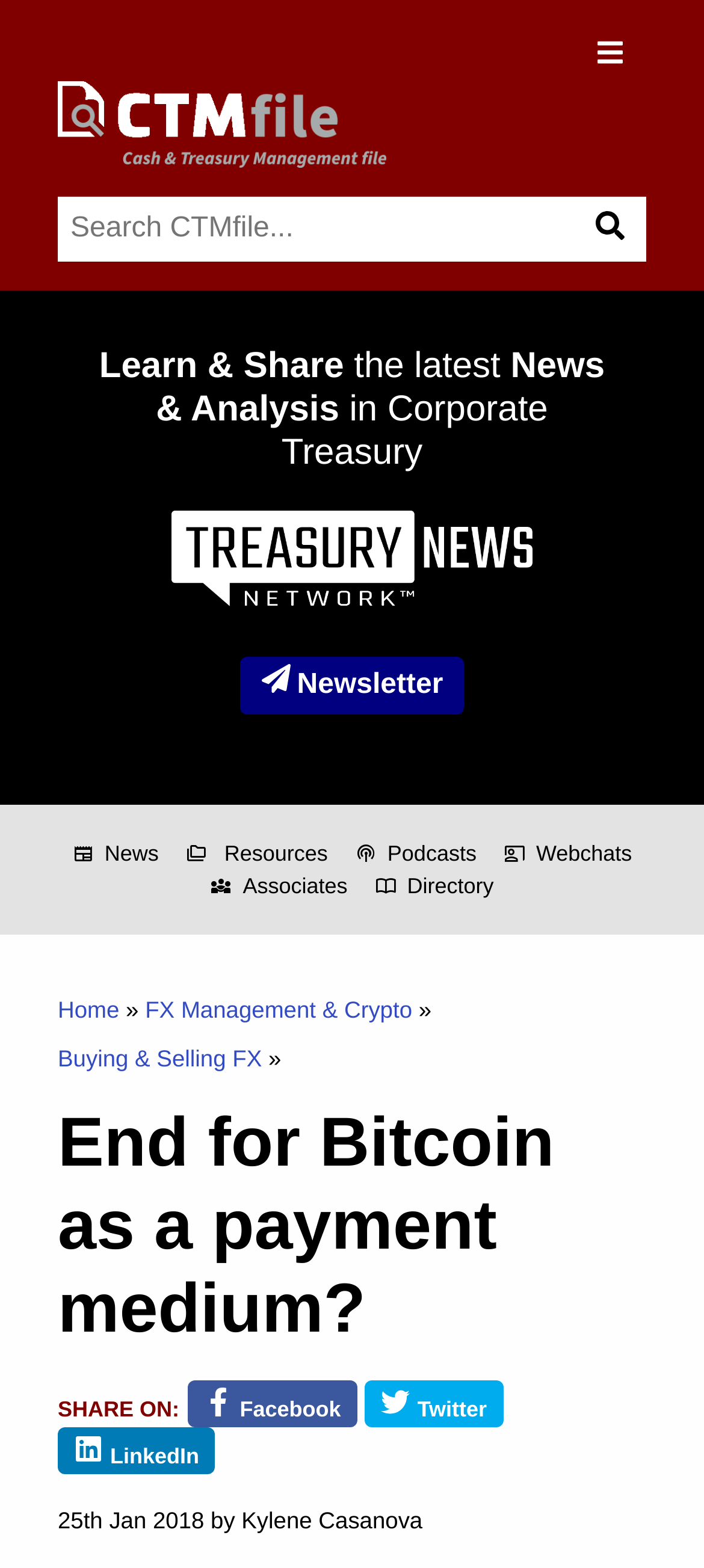Return the bounding box coordinates of the UI element that corresponds to this description: "parent_node: Search name="keywords" placeholder="Search CTMfile..."". The coordinates must be given as four float numbers in the range of 0 and 1, [left, top, right, bottom].

[0.082, 0.126, 0.81, 0.167]